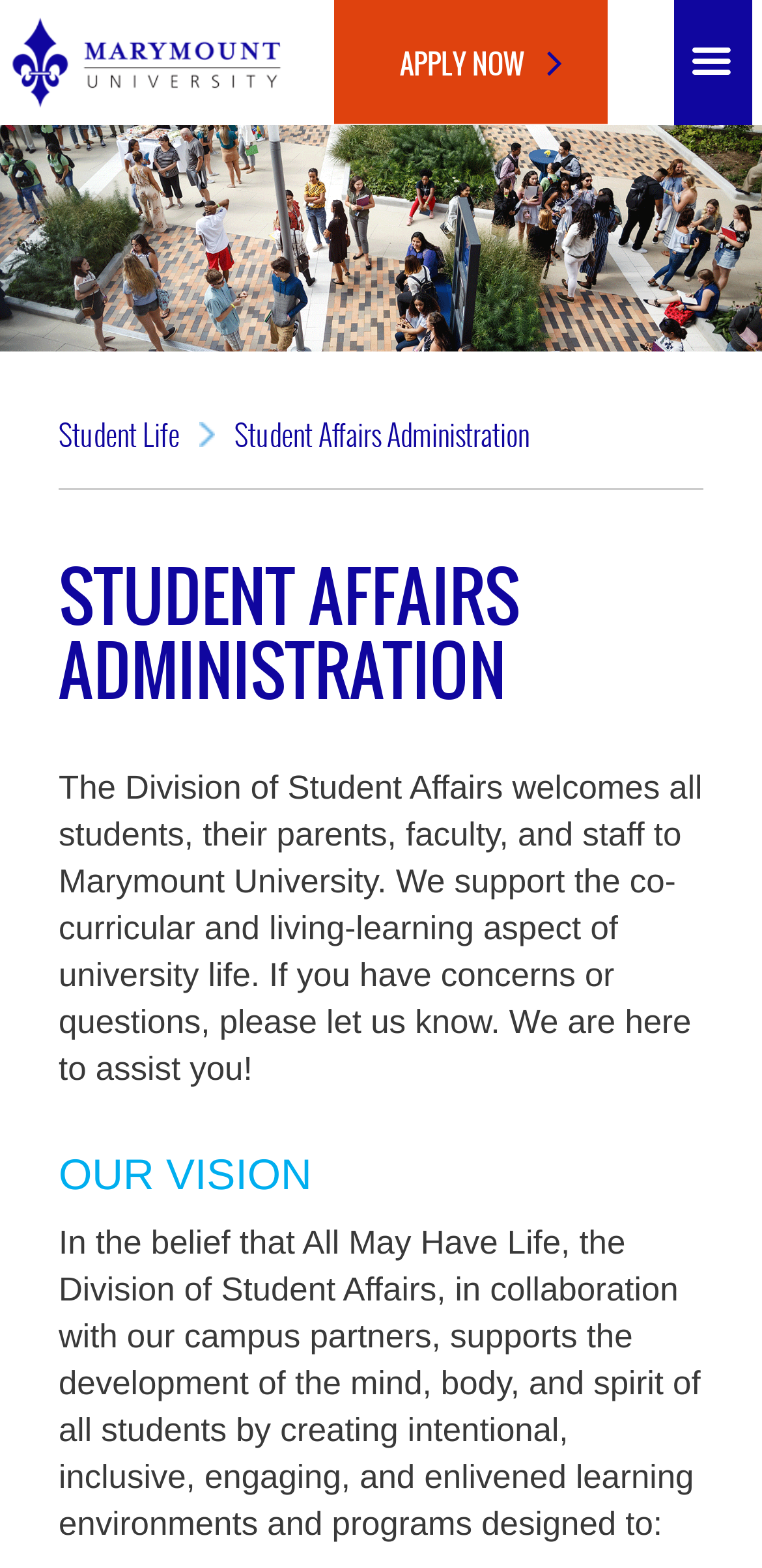Identify the title of the webpage and provide its text content.

STUDENT AFFAIRS ADMINISTRATION